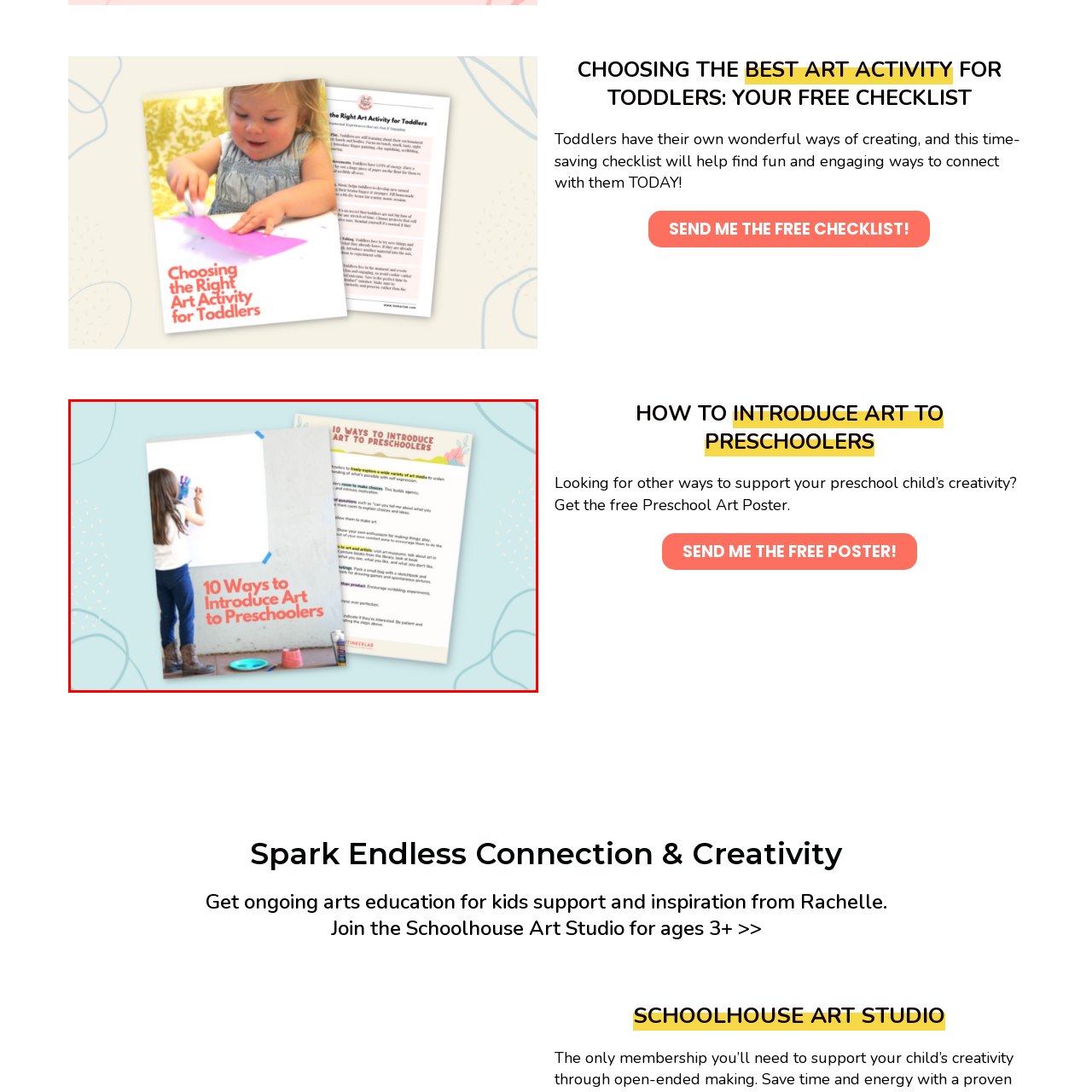Inspect the image bordered by the red bounding box and supply a comprehensive response to the upcoming question based on what you see in the image: What is placed on the floor nearby?

The scene is enhanced by a small palette filled with vibrant paints placed on the floor nearby, suggesting an inviting art space for preschoolers, which implies that the palette is an essential part of the art setup.